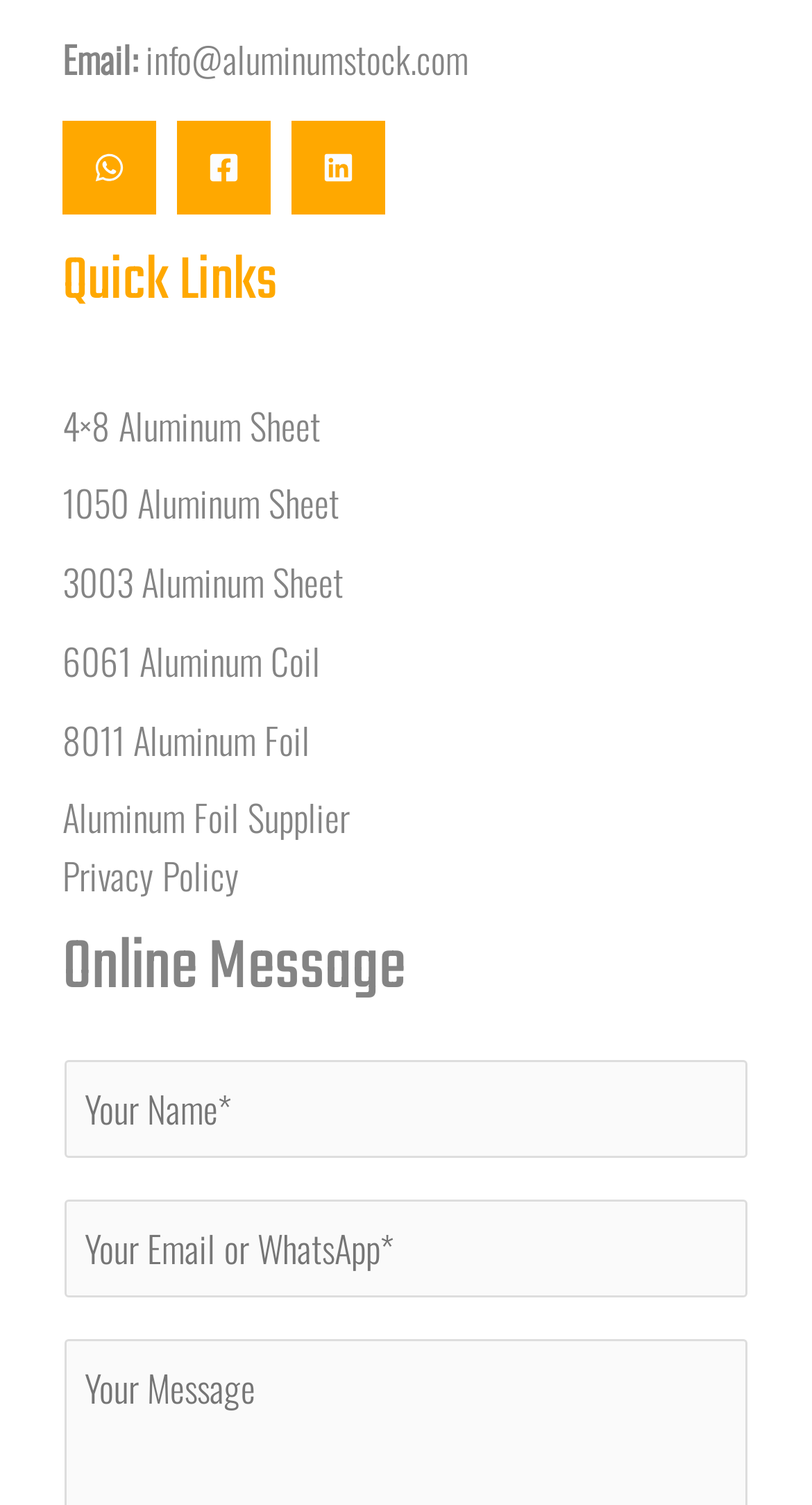Please identify the bounding box coordinates of the element on the webpage that should be clicked to follow this instruction: "Send an online message". The bounding box coordinates should be given as four float numbers between 0 and 1, formatted as [left, top, right, bottom].

[0.079, 0.798, 0.921, 0.863]